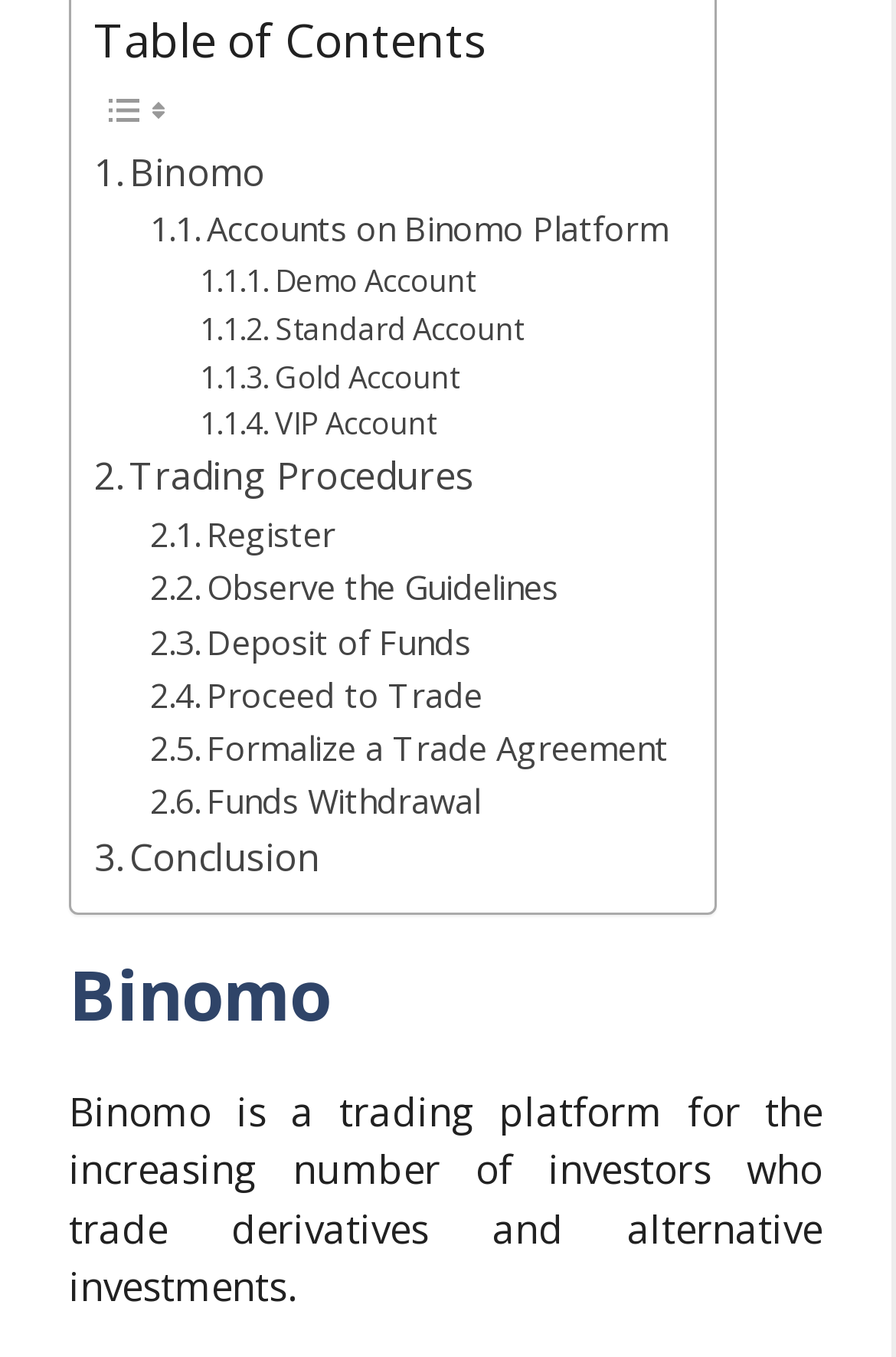Identify the bounding box coordinates for the UI element described as follows: "Accounts on Binomo Platform". Ensure the coordinates are four float numbers between 0 and 1, formatted as [left, top, right, bottom].

[0.167, 0.15, 0.746, 0.189]